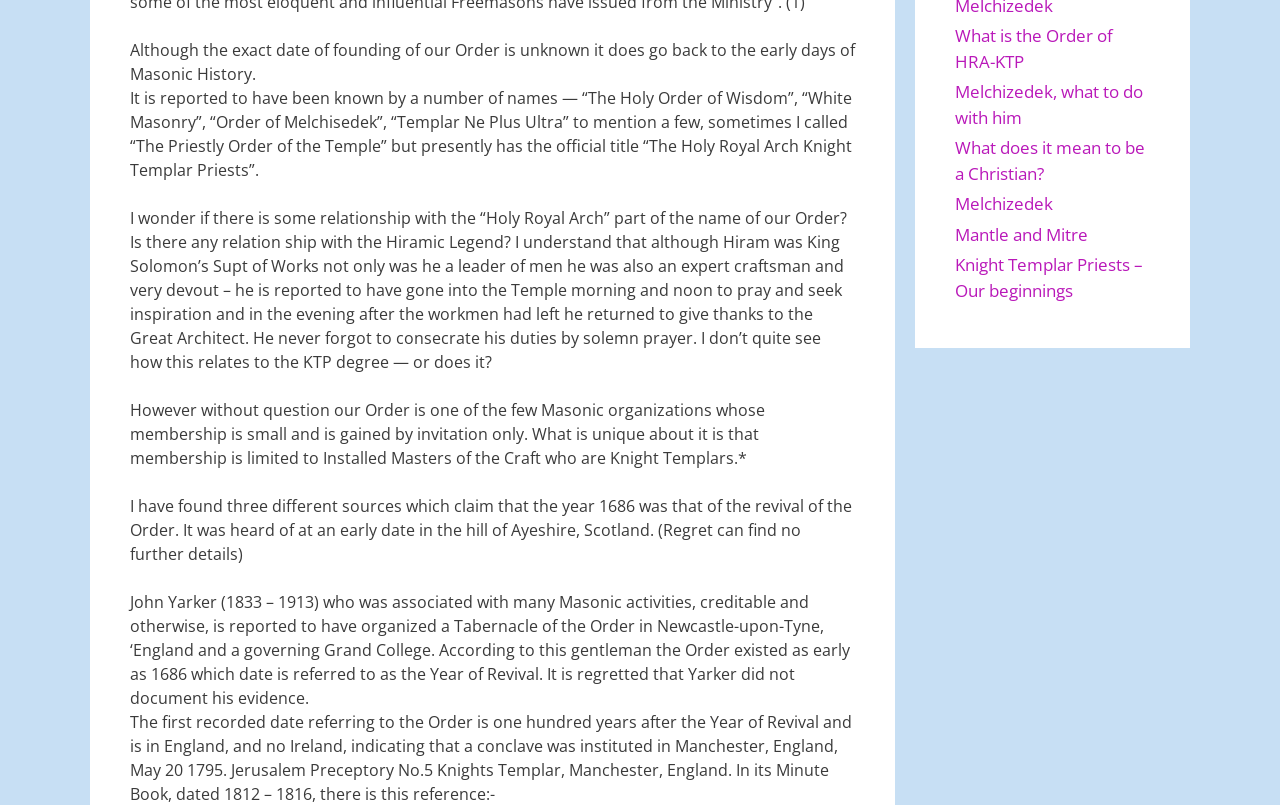Identify the bounding box for the given UI element using the description provided. Coordinates should be in the format (top-left x, top-left y, bottom-right x, bottom-right y) and must be between 0 and 1. Here is the description: Melchizedek

[0.746, 0.239, 0.823, 0.267]